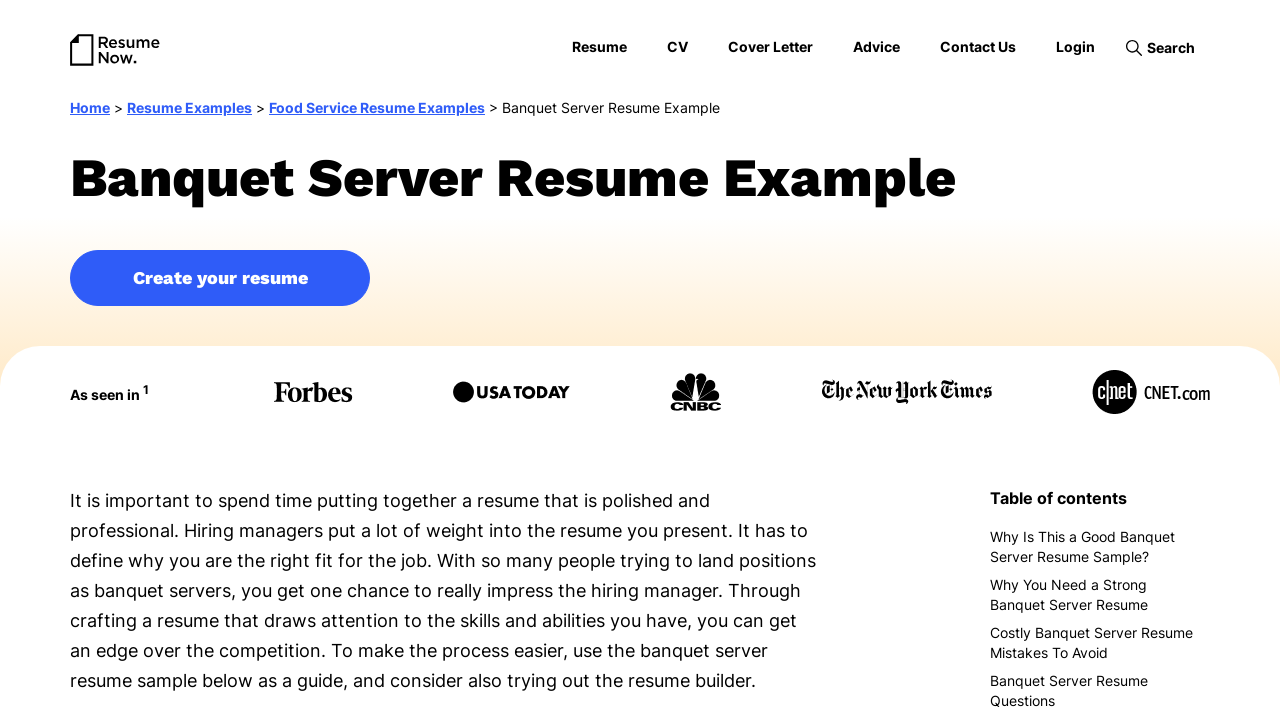Identify the bounding box coordinates necessary to click and complete the given instruction: "Click the 'Resume Now Builder Logo'".

[0.055, 0.042, 0.125, 0.105]